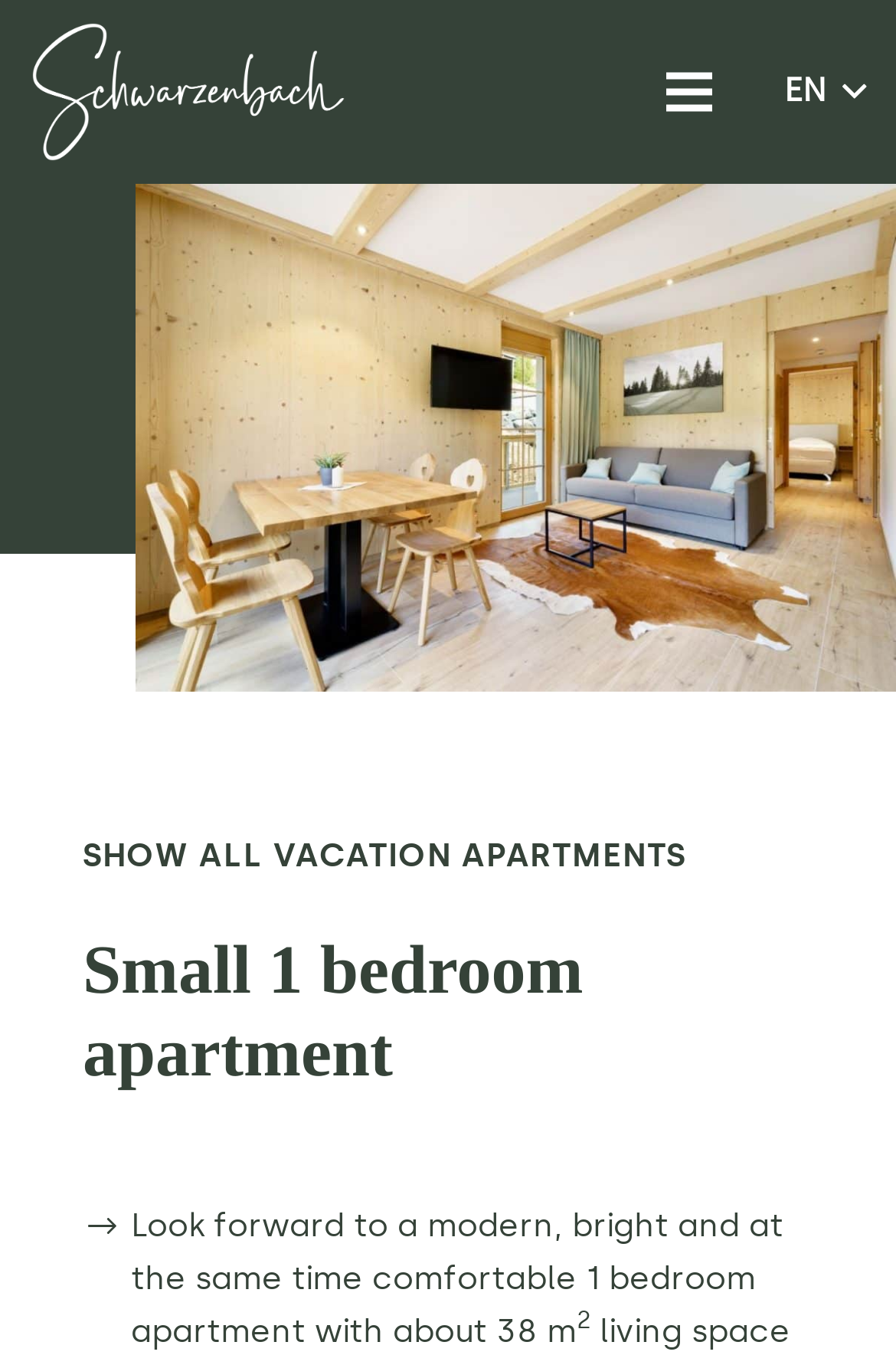Explain the webpage's design and content in an elaborate manner.

This webpage is about a 1-bedroom apartment vacation rental in the Black Forest. At the top left, there is a logo link, and at the top right, there is a menu link. Below the menu, there is a large image taking up most of the width of the page, showcasing the living room of the apartment. 

Underneath the image, there is a link to "SHOW ALL VACATION APARTMENTS" on the left side, and a heading that reads "Small 1 bedroom apartment" on the right side. Below the heading, there is a paragraph of text that describes the apartment, mentioning its modern, bright, and comfortable features, as well as its 38m2 living space that can accommodate up to 4 people. The text also includes a superscript notation.